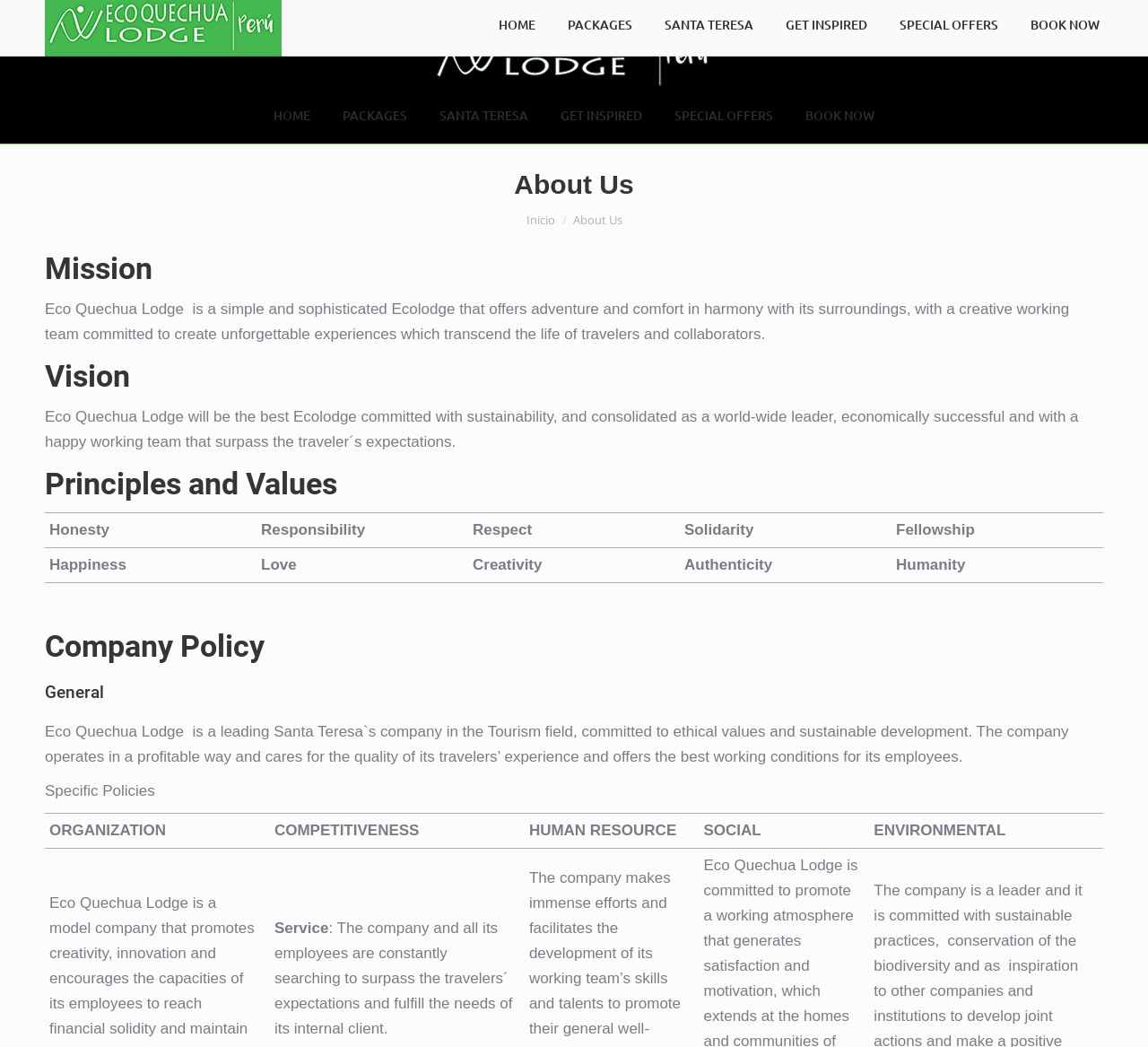How many links are there in the top navigation menu?
Using the information presented in the image, please offer a detailed response to the question.

The top navigation menu has six links: 'HOME', 'PACKAGES', 'SANTA TERESA', 'GET INSPIRED', 'SPECIAL OFFERS', and 'BOOK NOW'.